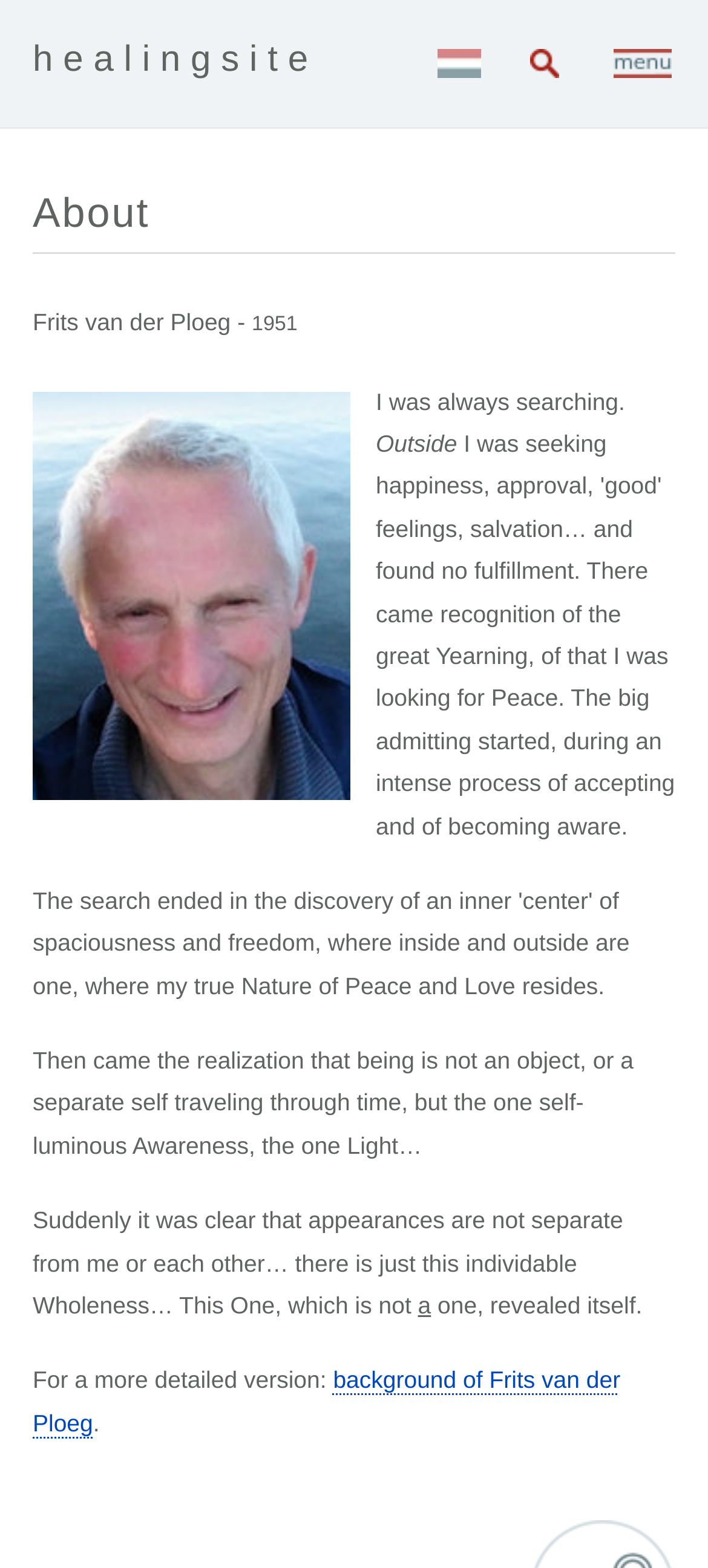What is the name of the person on the webpage?
Look at the image and respond with a single word or a short phrase.

Frits van der Ploeg